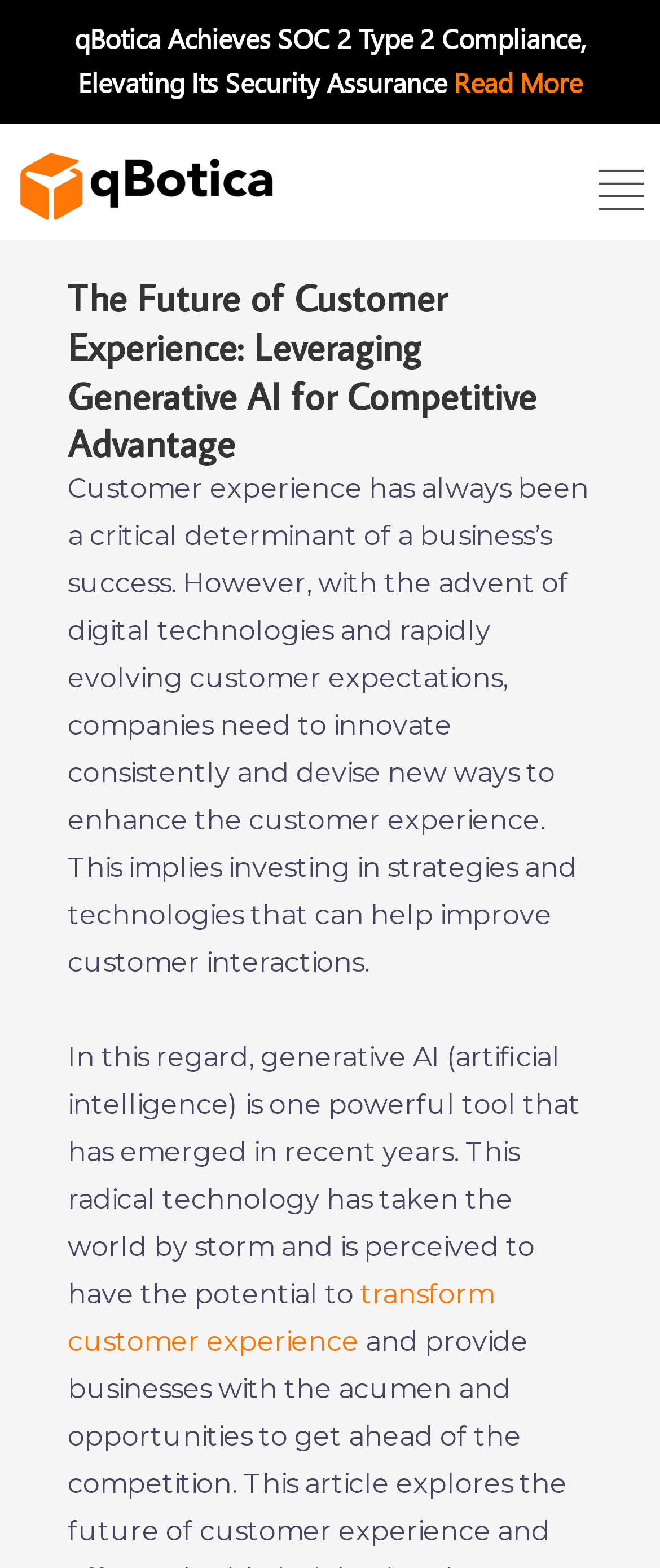What is the relationship between digital technologies and customer expectations?
Please elaborate on the answer to the question with detailed information.

The answer can be found in the StaticText element that states 'with the advent of digital technologies and rapidly evolving customer expectations'. This text suggests that digital technologies have led to rapidly evolving customer expectations.